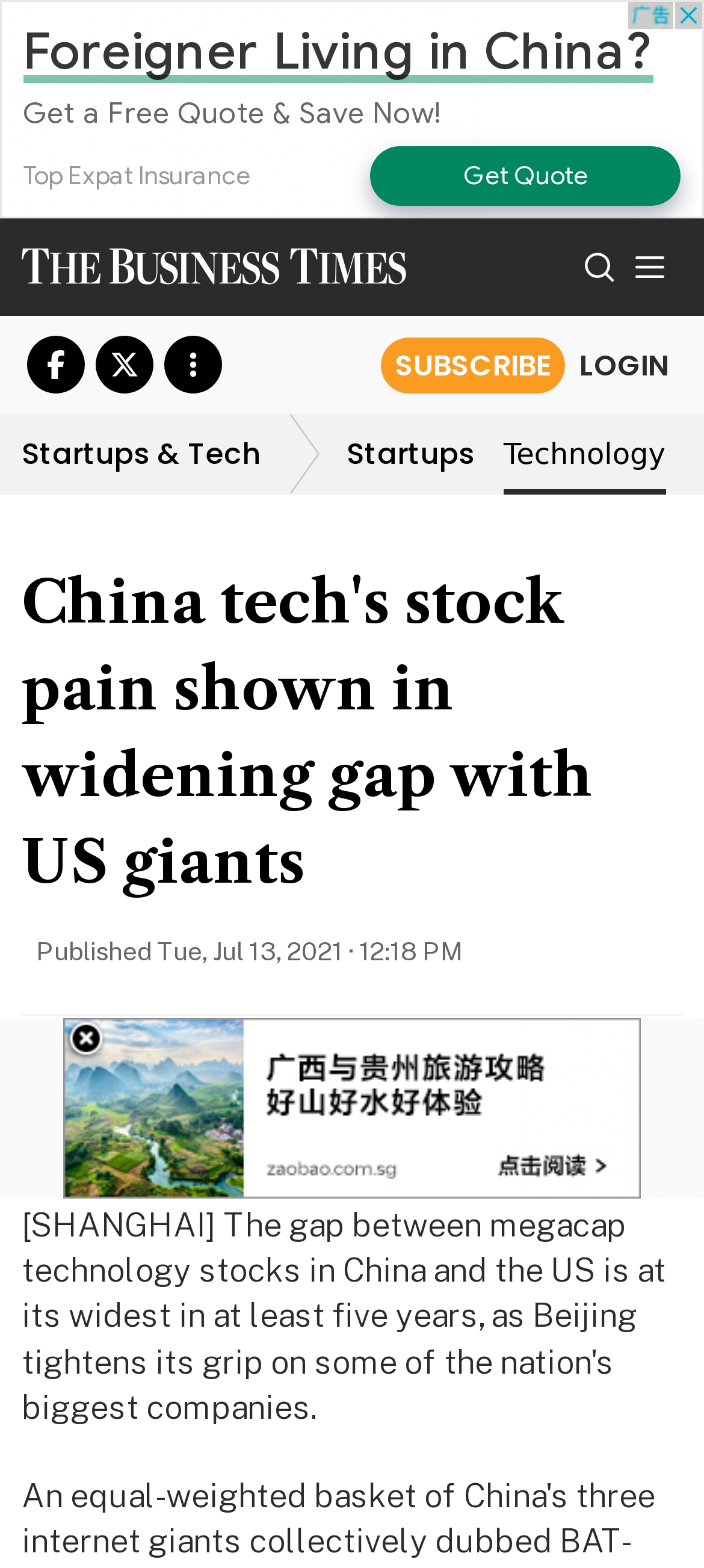Identify the bounding box coordinates of the element that should be clicked to fulfill this task: "View more". The coordinates should be provided as four float numbers between 0 and 1, i.e., [left, top, right, bottom].

[0.233, 0.214, 0.315, 0.251]